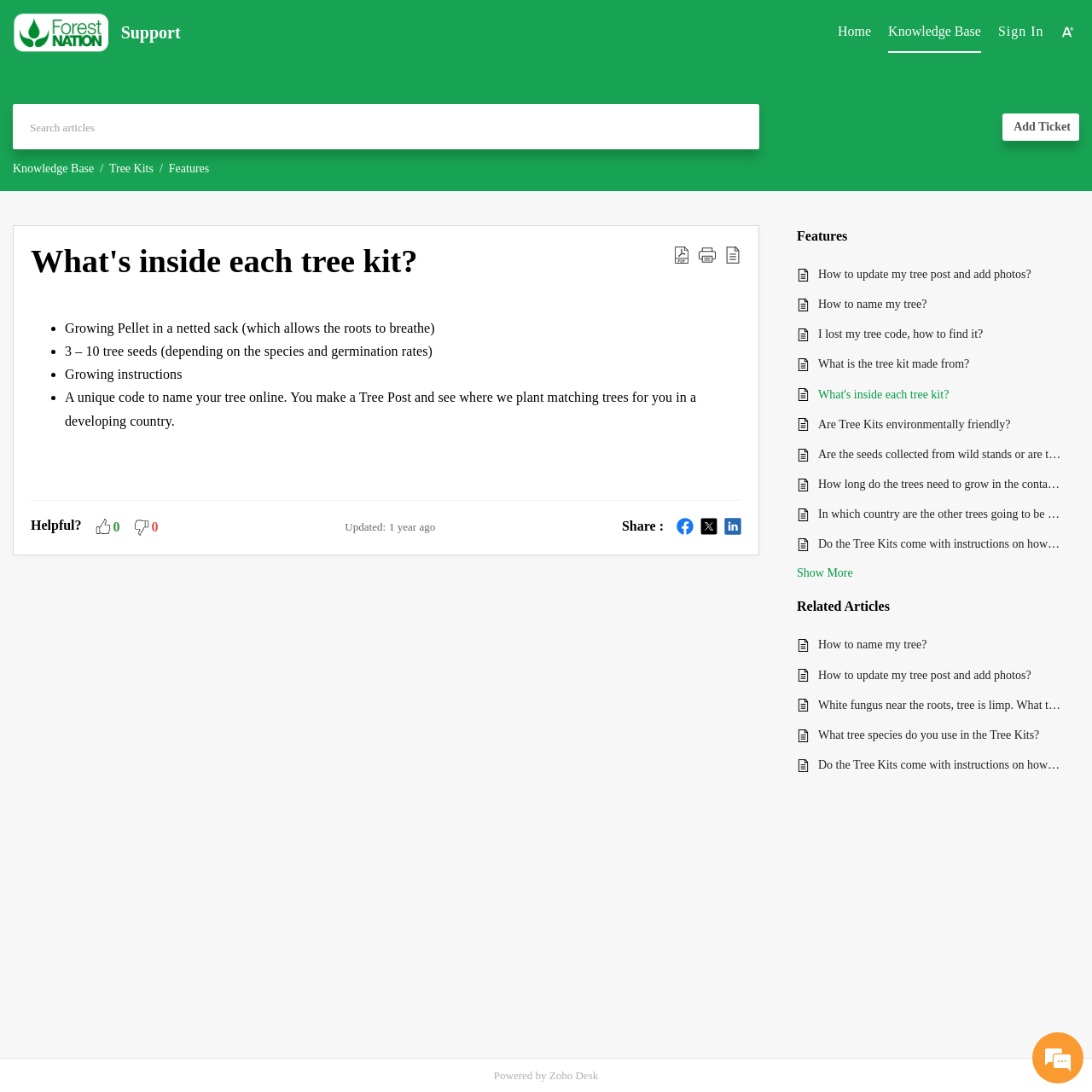Pinpoint the bounding box coordinates of the clickable element needed to complete the instruction: "Download as PDF". The coordinates should be provided as four float numbers between 0 and 1: [left, top, right, bottom].

[0.616, 0.223, 0.632, 0.257]